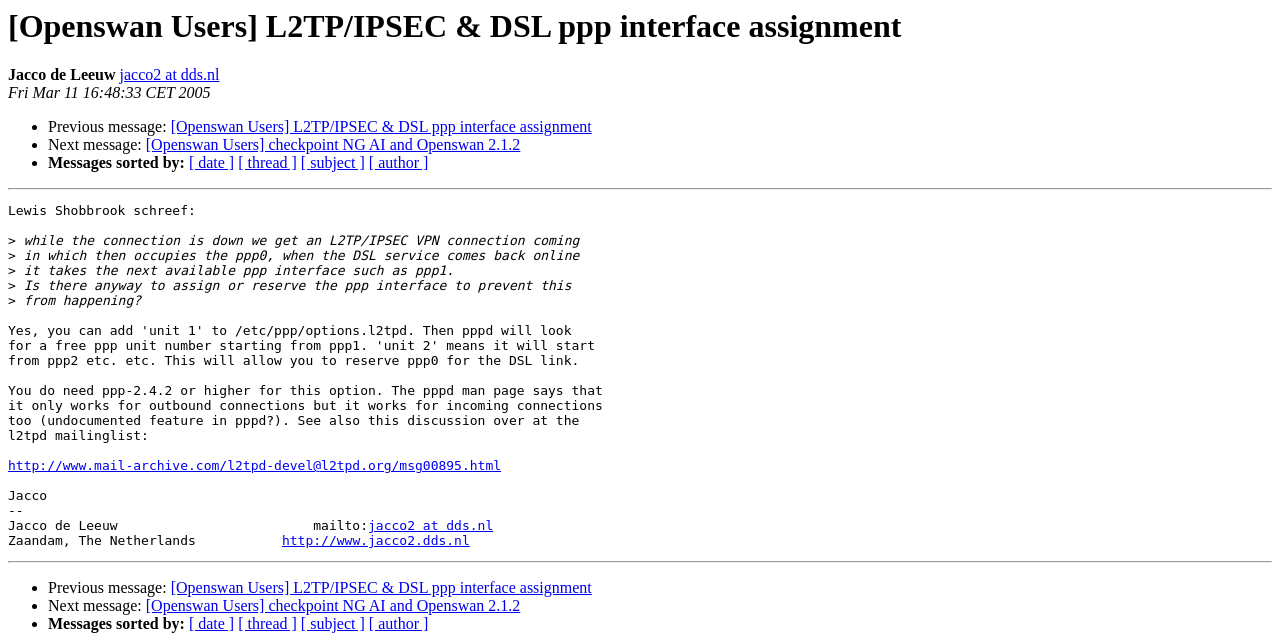Determine the bounding box for the HTML element described here: "http://www.jacco2.dds.nl". The coordinates should be given as [left, top, right, bottom] with each number being a float between 0 and 1.

[0.22, 0.832, 0.367, 0.856]